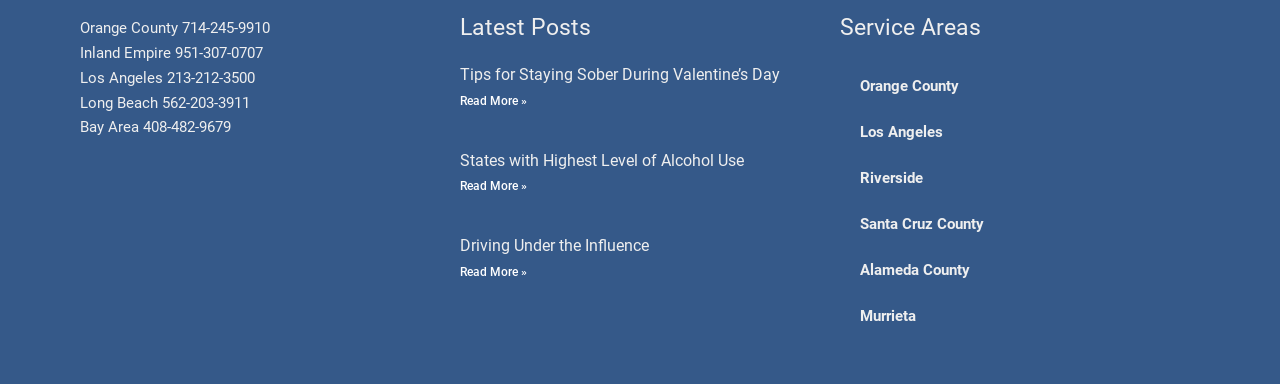Given the element description, predict the bounding box coordinates in the format (top-left x, top-left y, bottom-right x, bottom-right y). Make sure all values are between 0 and 1. Here is the element description: Murrieta

[0.656, 0.764, 0.937, 0.883]